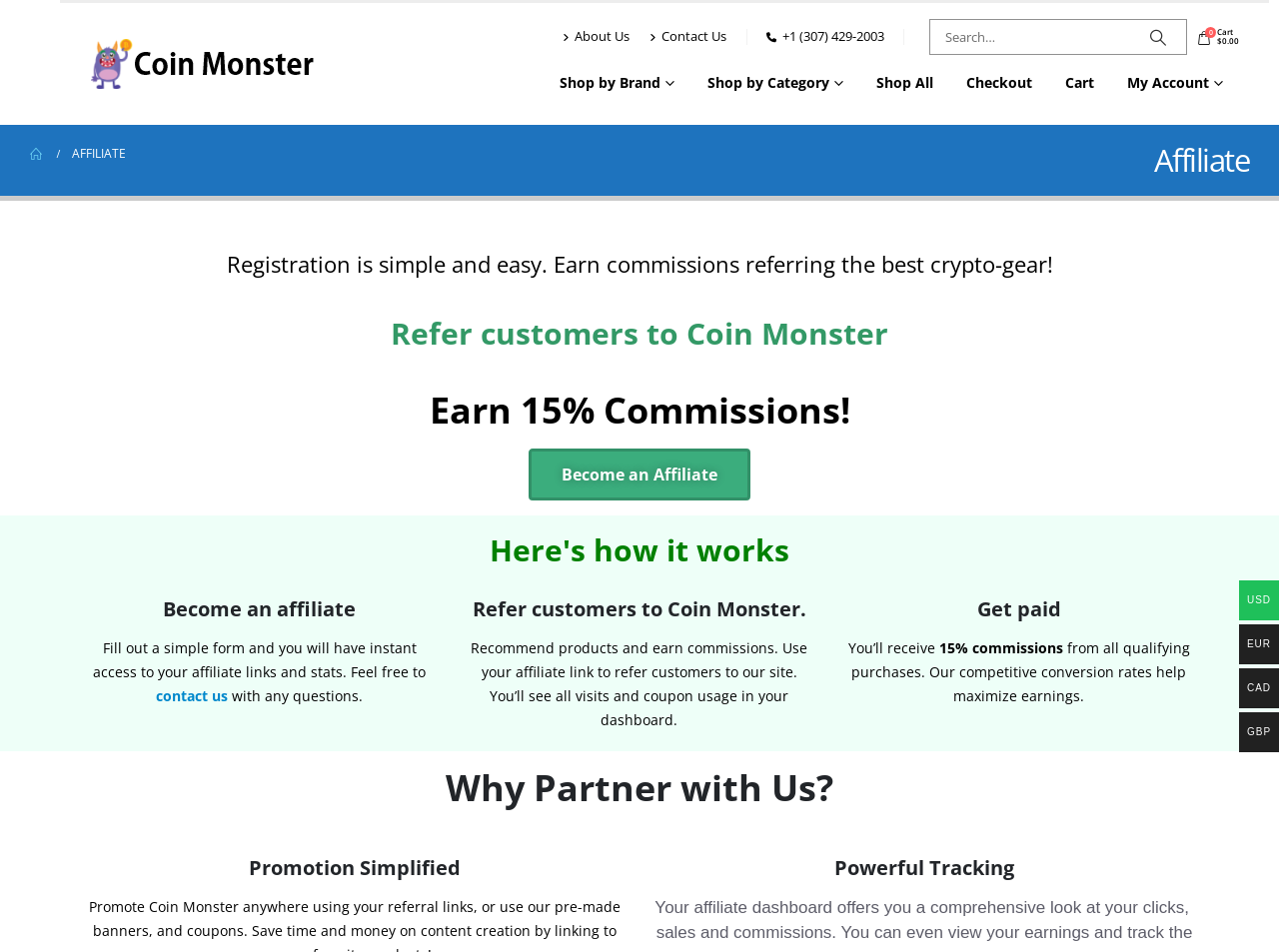How do affiliates get paid according to the webpage?
Using the visual information, respond with a single word or phrase.

15% commissions from qualifying purchases